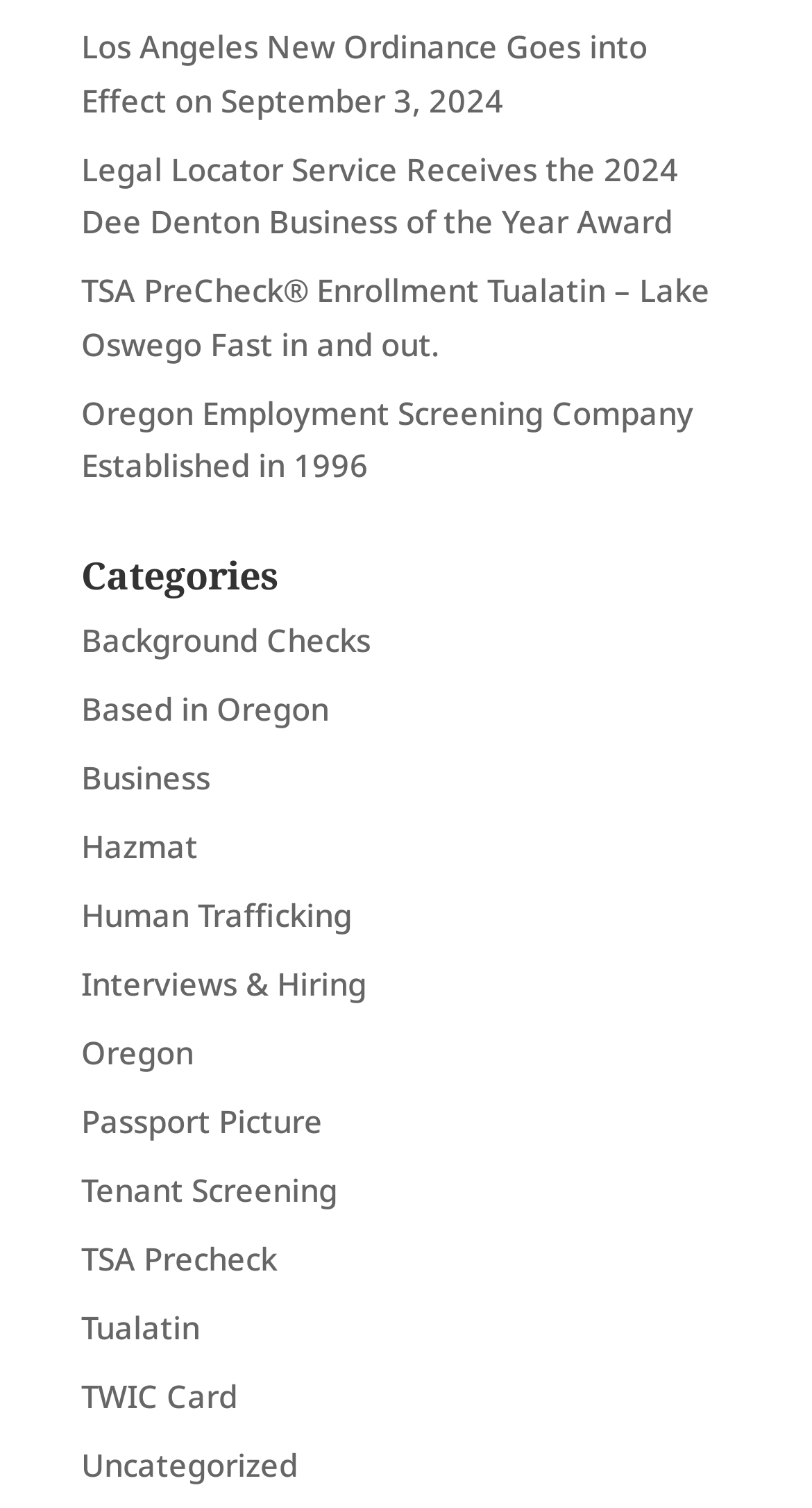Given the description "Based in Oregon", provide the bounding box coordinates of the corresponding UI element.

[0.1, 0.455, 0.405, 0.483]